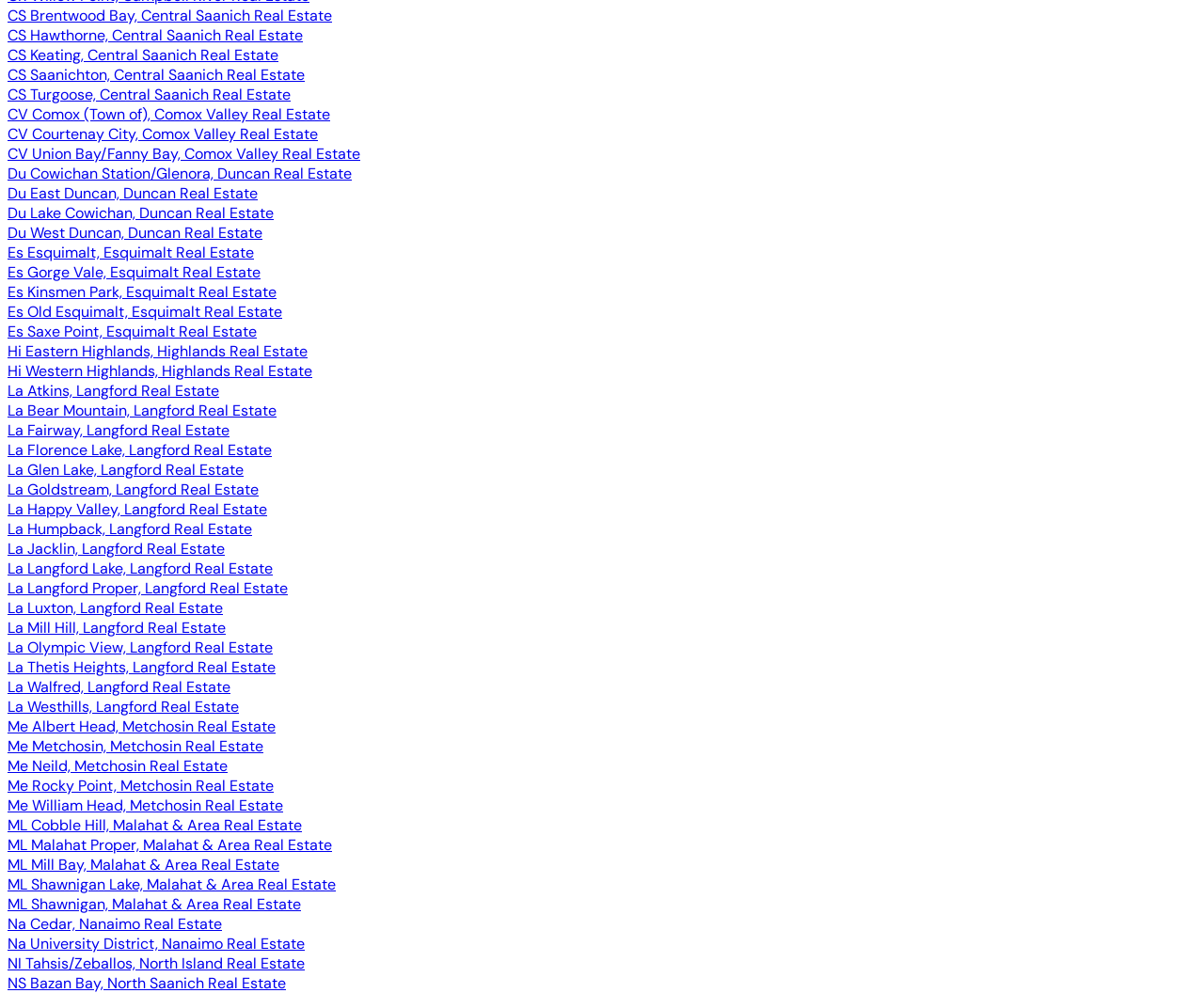Identify the bounding box coordinates of the part that should be clicked to carry out this instruction: "Read article about How Roger Corman Changed Cinema".

None